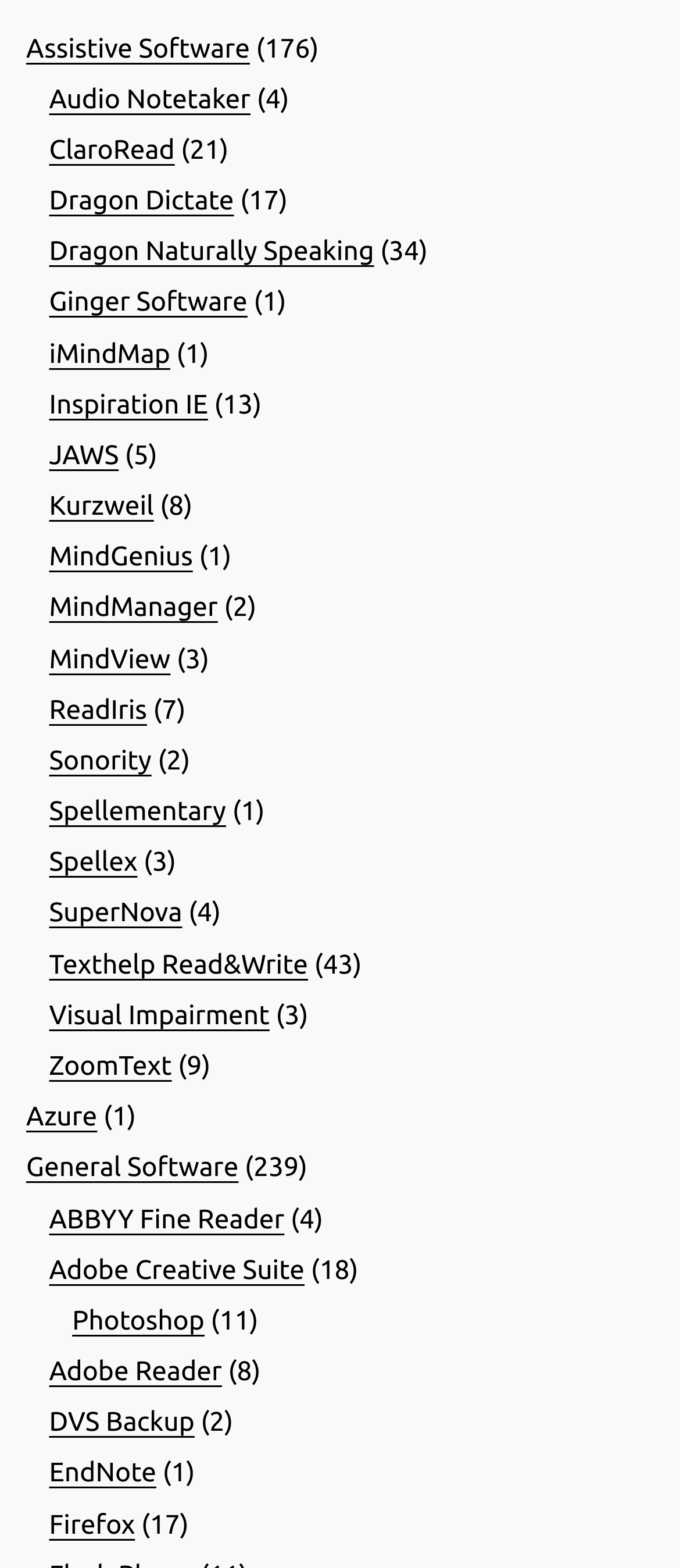Use a single word or phrase to answer this question: 
What is the last assistive software listed?

ZoomText